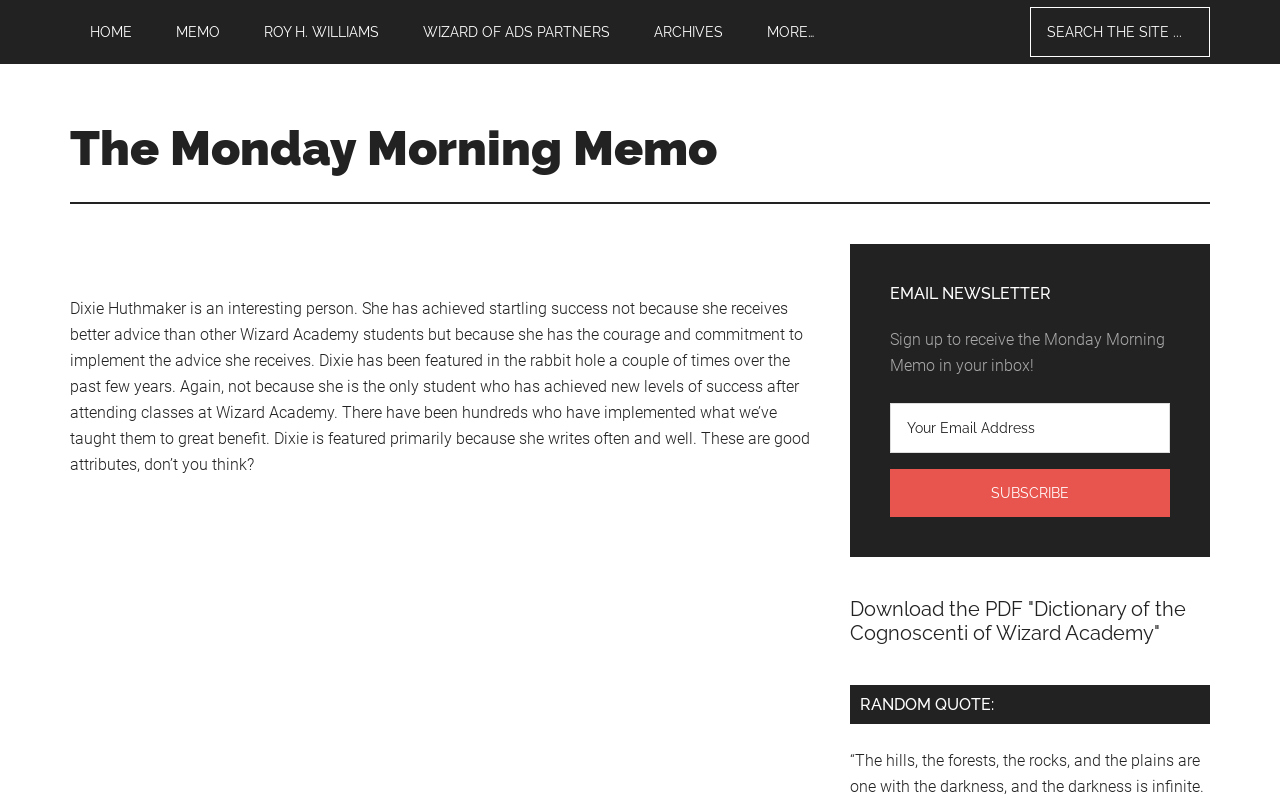Highlight the bounding box of the UI element that corresponds to this description: "Memo".

[0.122, 0.0, 0.188, 0.08]